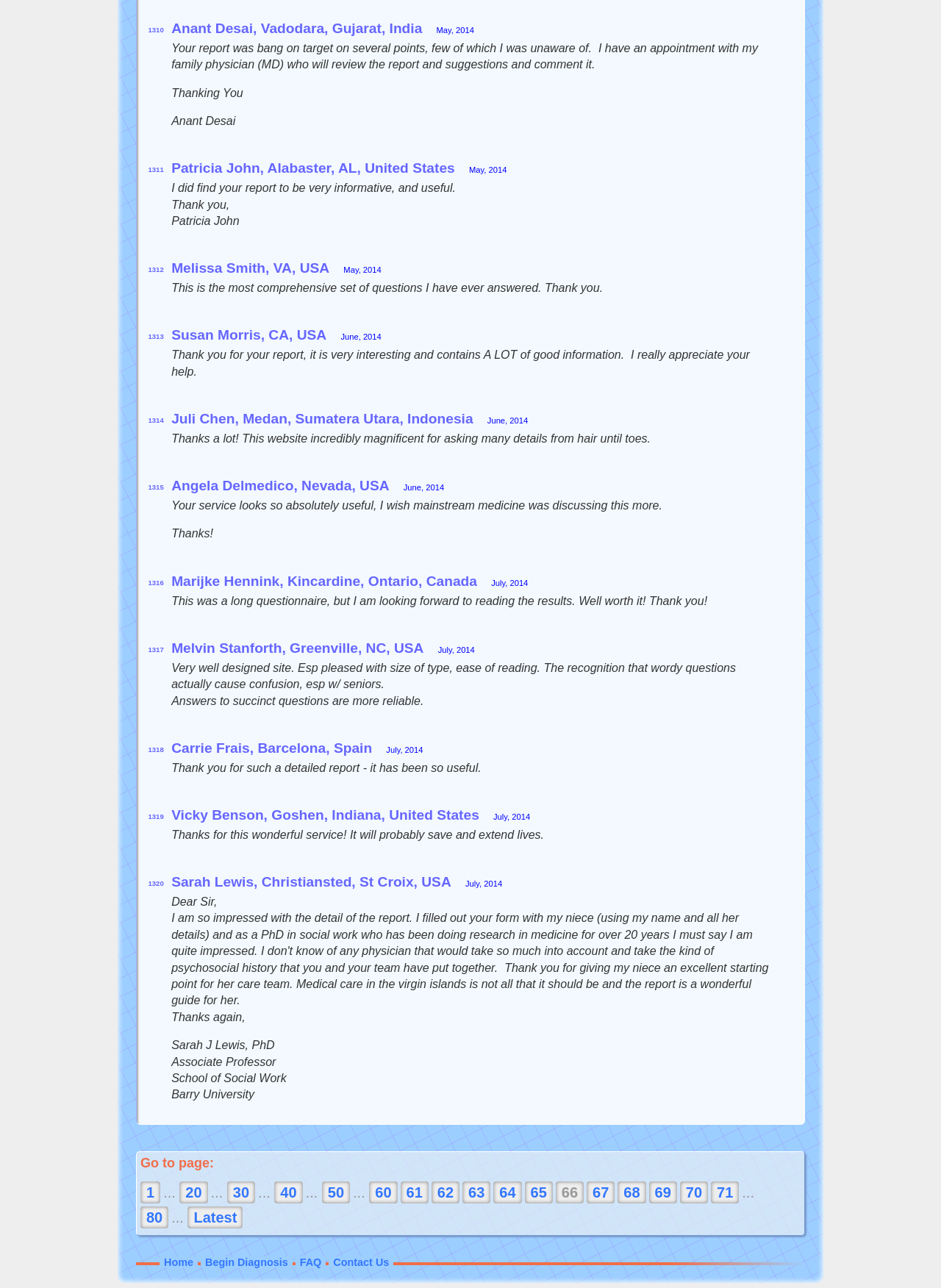Please locate the bounding box coordinates of the region I need to click to follow this instruction: "Search for something".

None